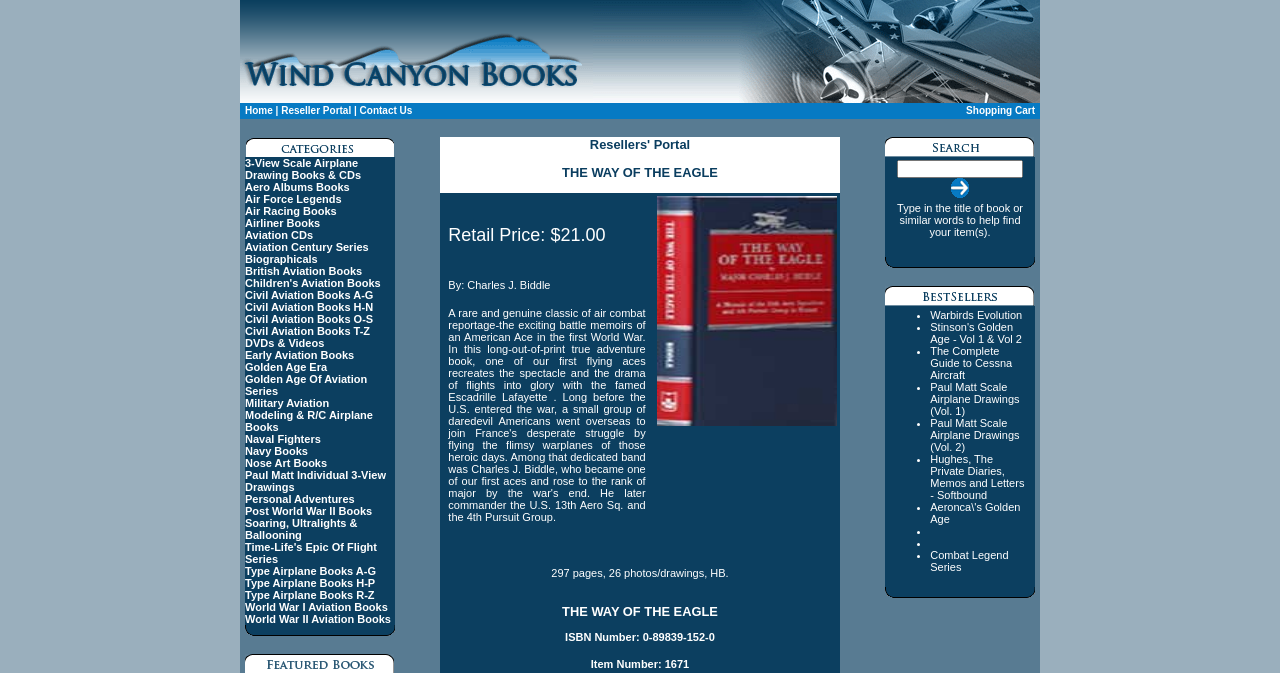Respond to the question with just a single word or phrase: 
How much does the book cost?

$21.00